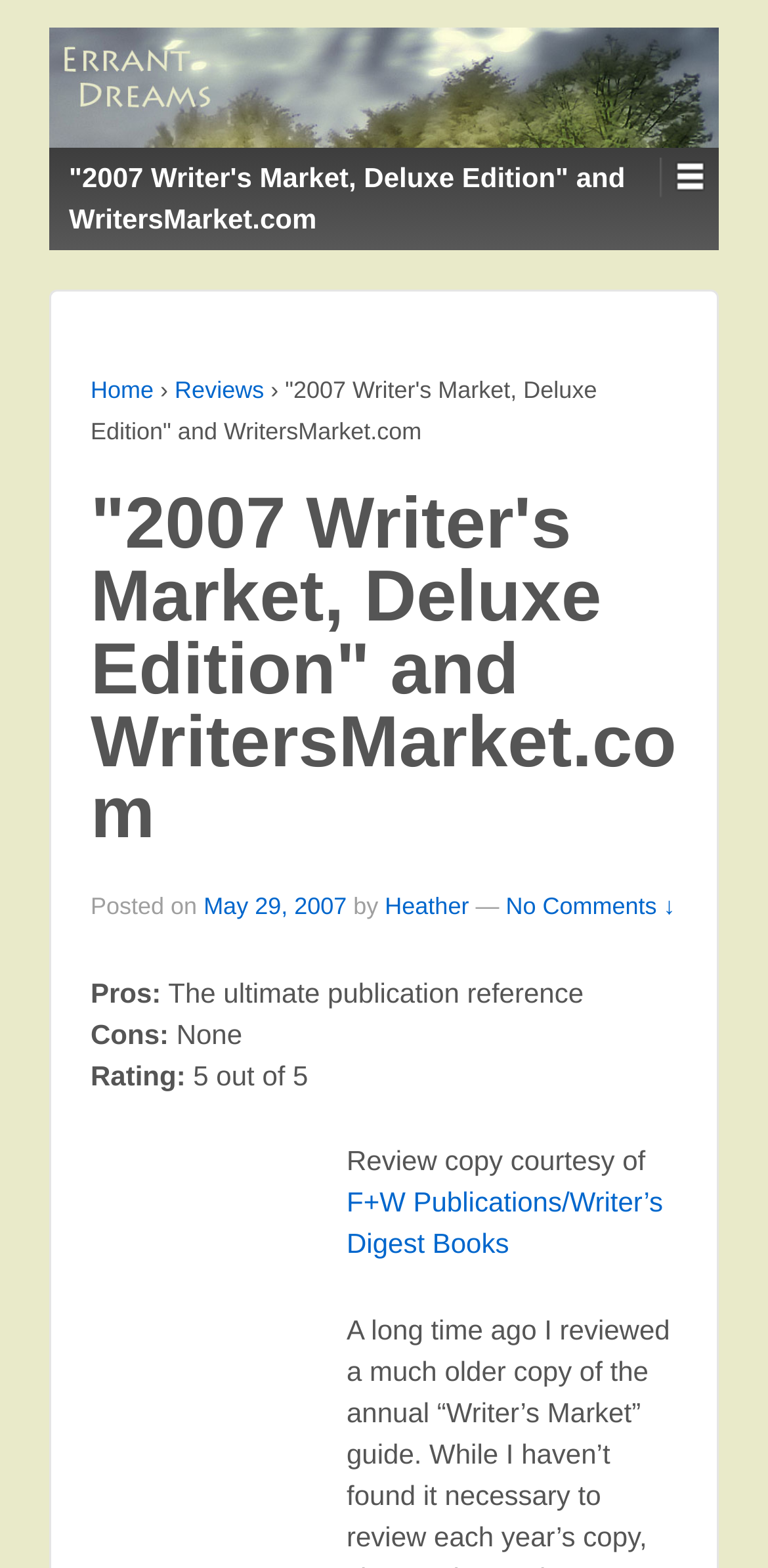Reply to the question with a brief word or phrase: What is the rating of the book?

5 out of 5